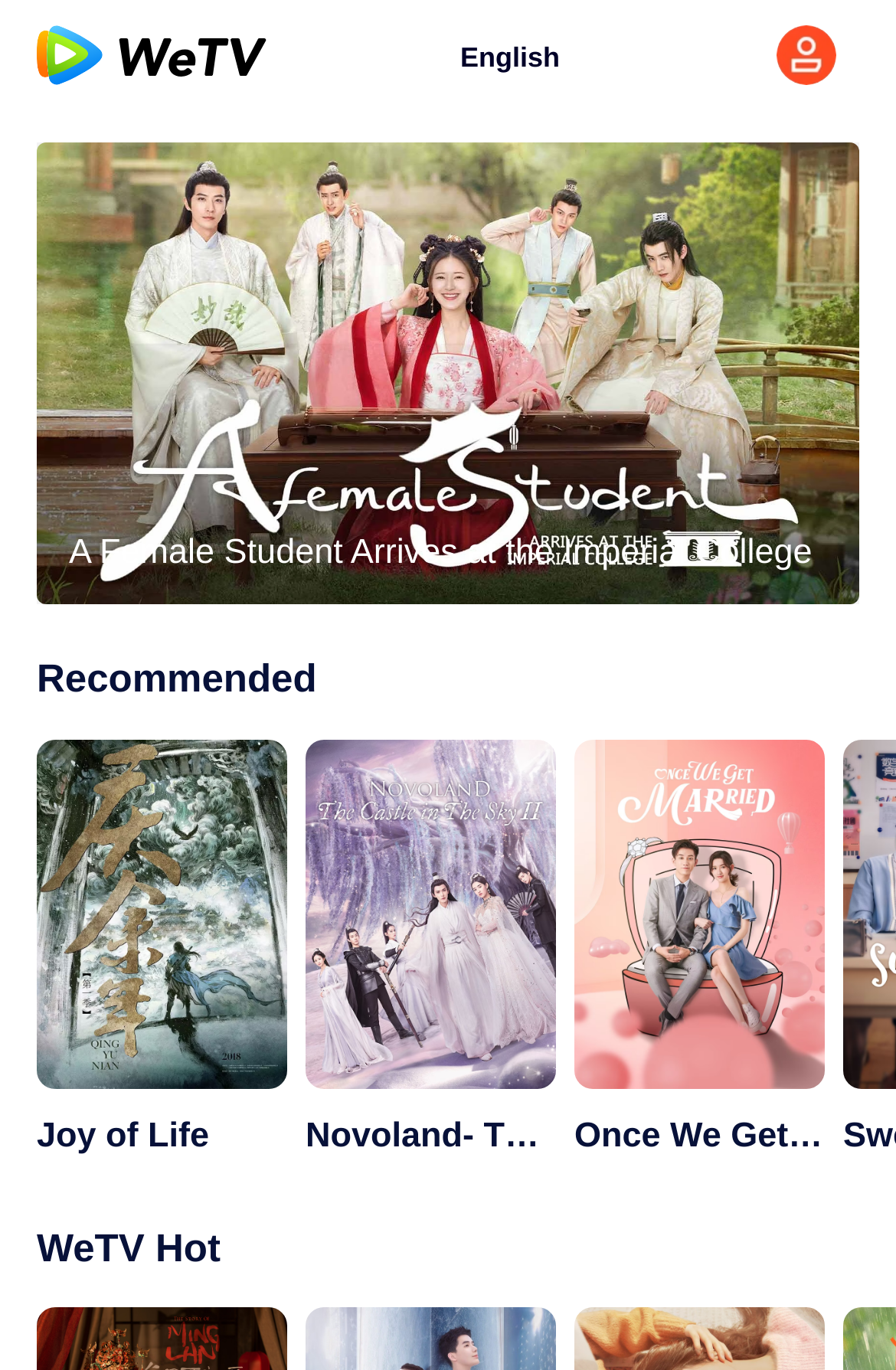Create an elaborate caption for the webpage.

The webpage appears to be a video streaming platform, showcasing various TV shows and movies. At the top left corner, there is a small image, and next to it, the text "English" is displayed. On the top right corner, another small image is present. 

Below these elements, a large image occupies most of the width, depicting a scene from "A Female Student Arrives at the Imperial College". 

Underneath this image, a section titled "Recommended" is displayed, featuring three rows of images. The first row has an image for "Joy of Life", the second row has an image for "Novoland- The Castle in the Sky S2", and the third row has an image for "Once We Get Married". 

At the bottom of the page, a heading "WeTV Hot" is displayed, spanning the entire width.